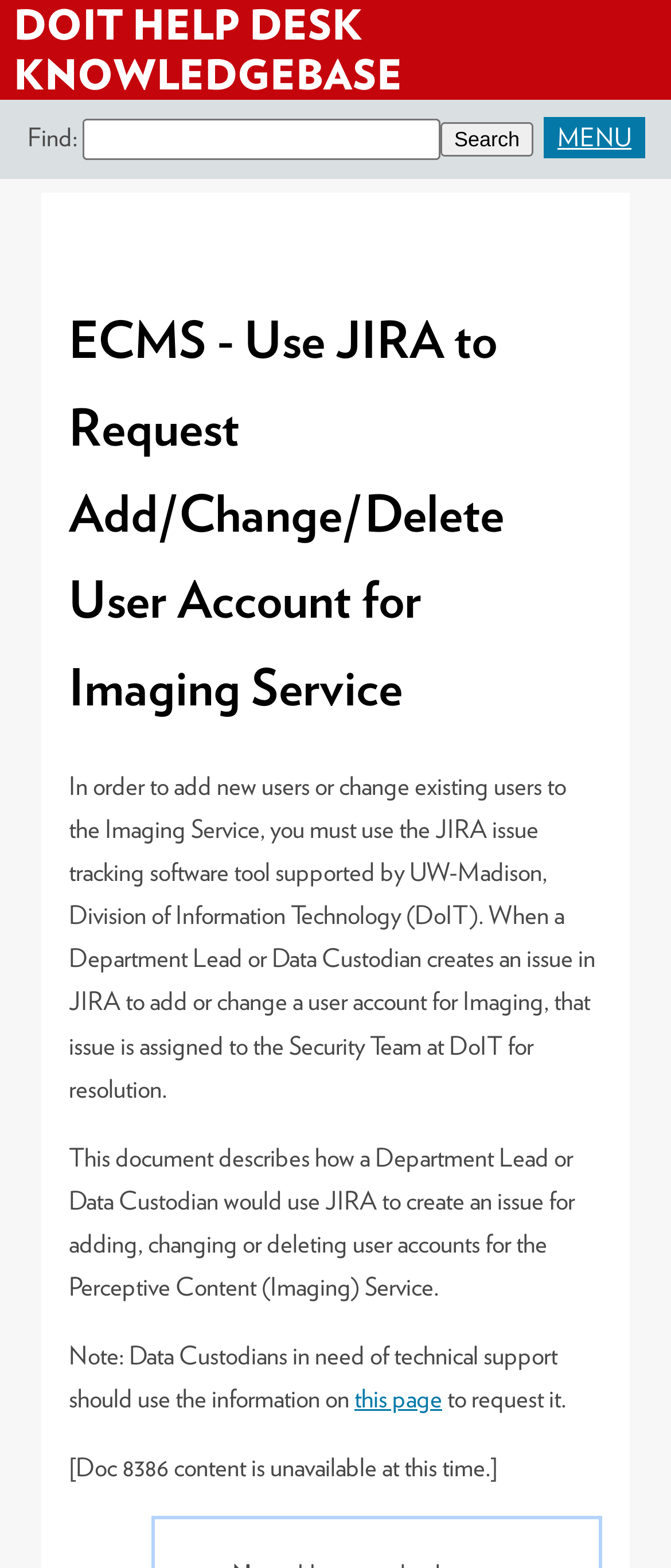Is the content of Doc 8386 available?
Answer with a single word or phrase, using the screenshot for reference.

No